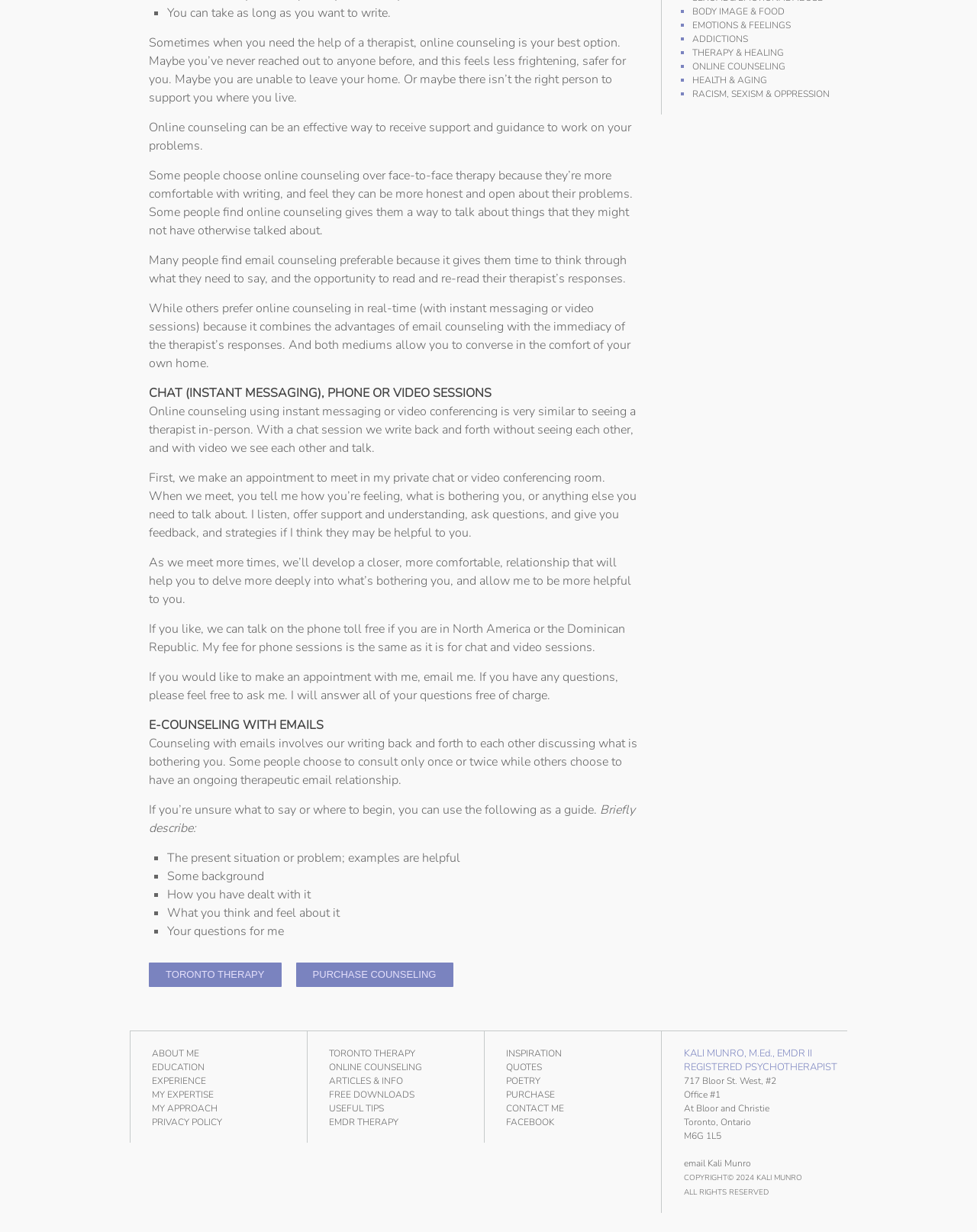Please provide the bounding box coordinate of the region that matches the element description: POETRY. Coordinates should be in the format (top-left x, top-left y, bottom-right x, bottom-right y) and all values should be between 0 and 1.

[0.518, 0.873, 0.553, 0.883]